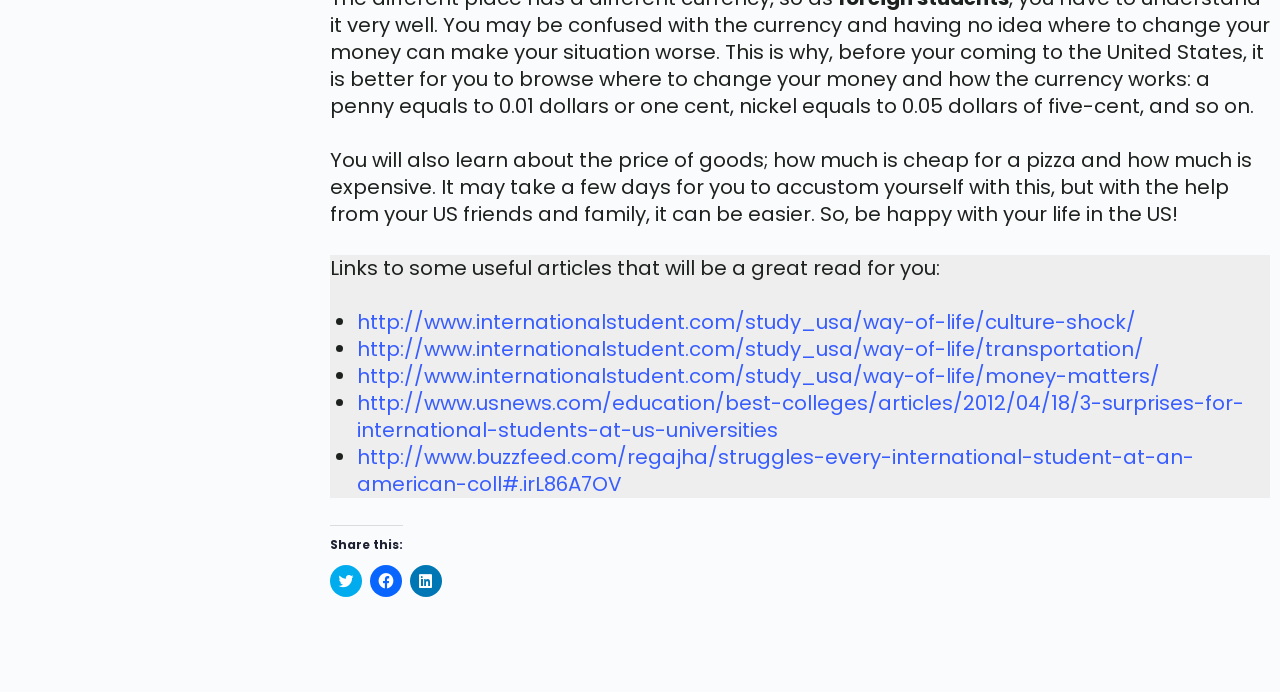What is the topic of the article?
Provide a fully detailed and comprehensive answer to the question.

The article appears to be discussing the experiences of international students in the US, specifically the cultural differences they may encounter, as evidenced by the text 'You will also learn about the price of goods; how much is cheap for a pizza and how much is expensive.' and the links to articles about culture shock and way of life in the US.